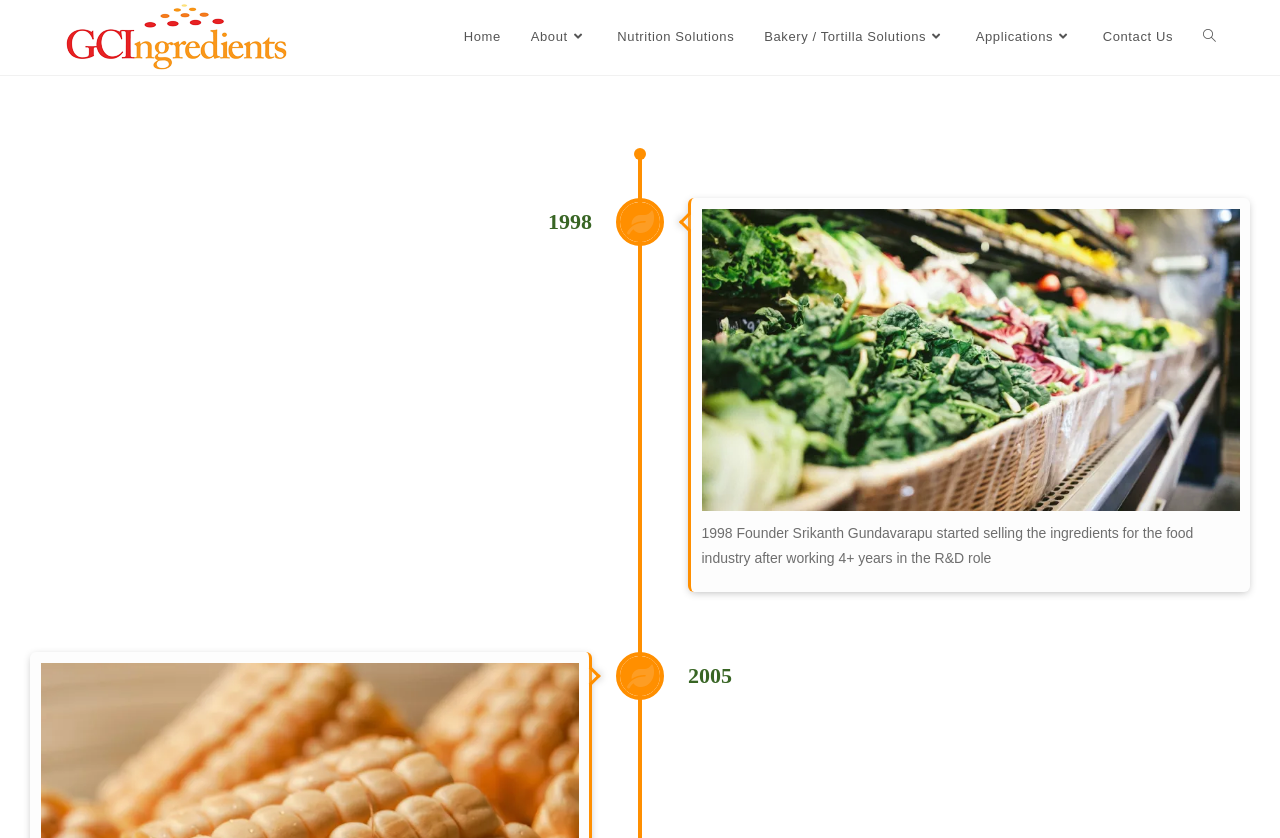What is the purpose of the 'Toggle website search' link?
Kindly offer a detailed explanation using the data available in the image.

The 'Toggle website search' link is likely used to open a search bar or function, allowing users to search for specific content within the website.